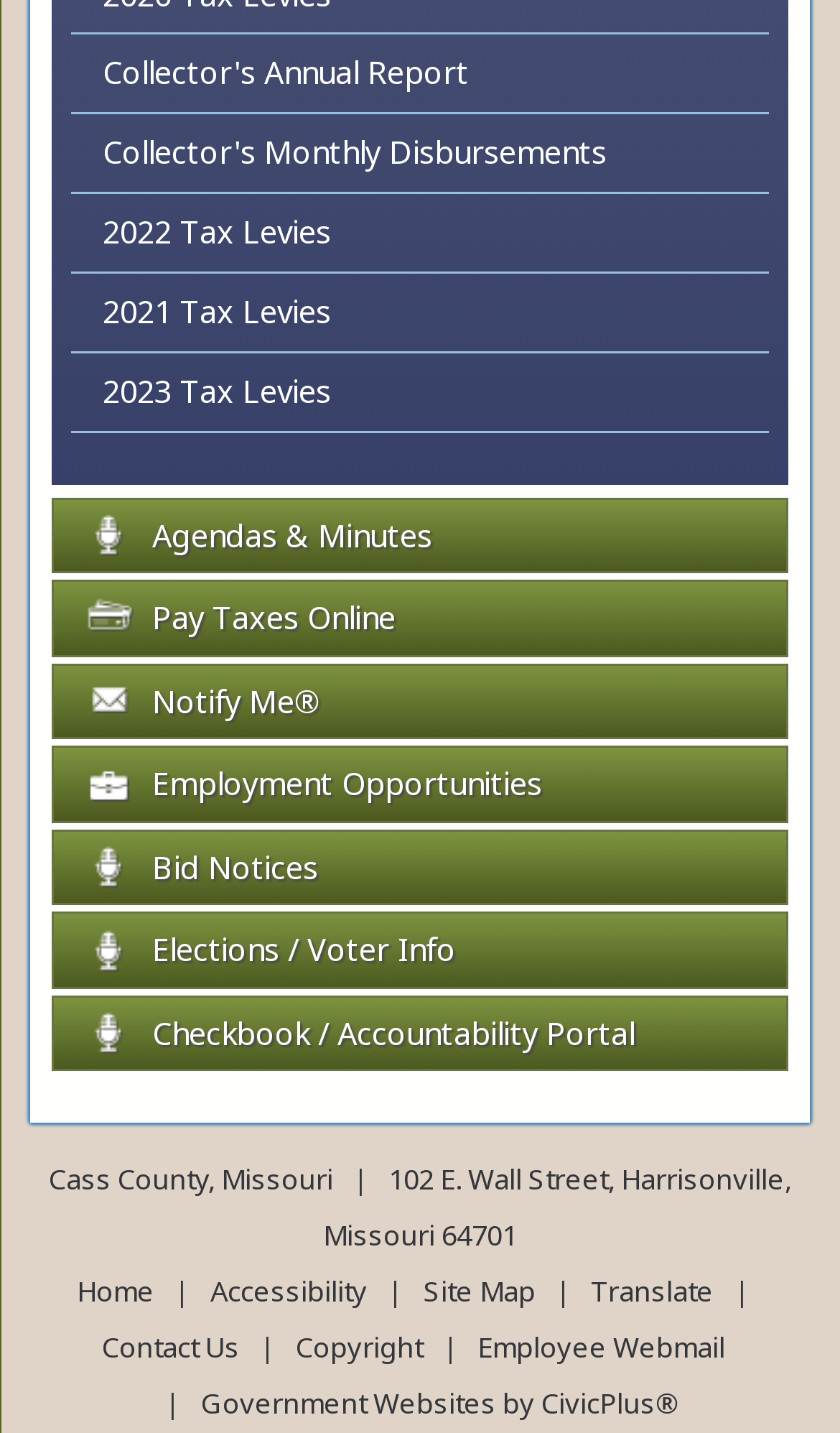Please give the bounding box coordinates of the area that should be clicked to fulfill the following instruction: "Access Employment Opportunities". The coordinates should be in the format of four float numbers from 0 to 1, i.e., [left, top, right, bottom].

[0.061, 0.521, 0.939, 0.574]